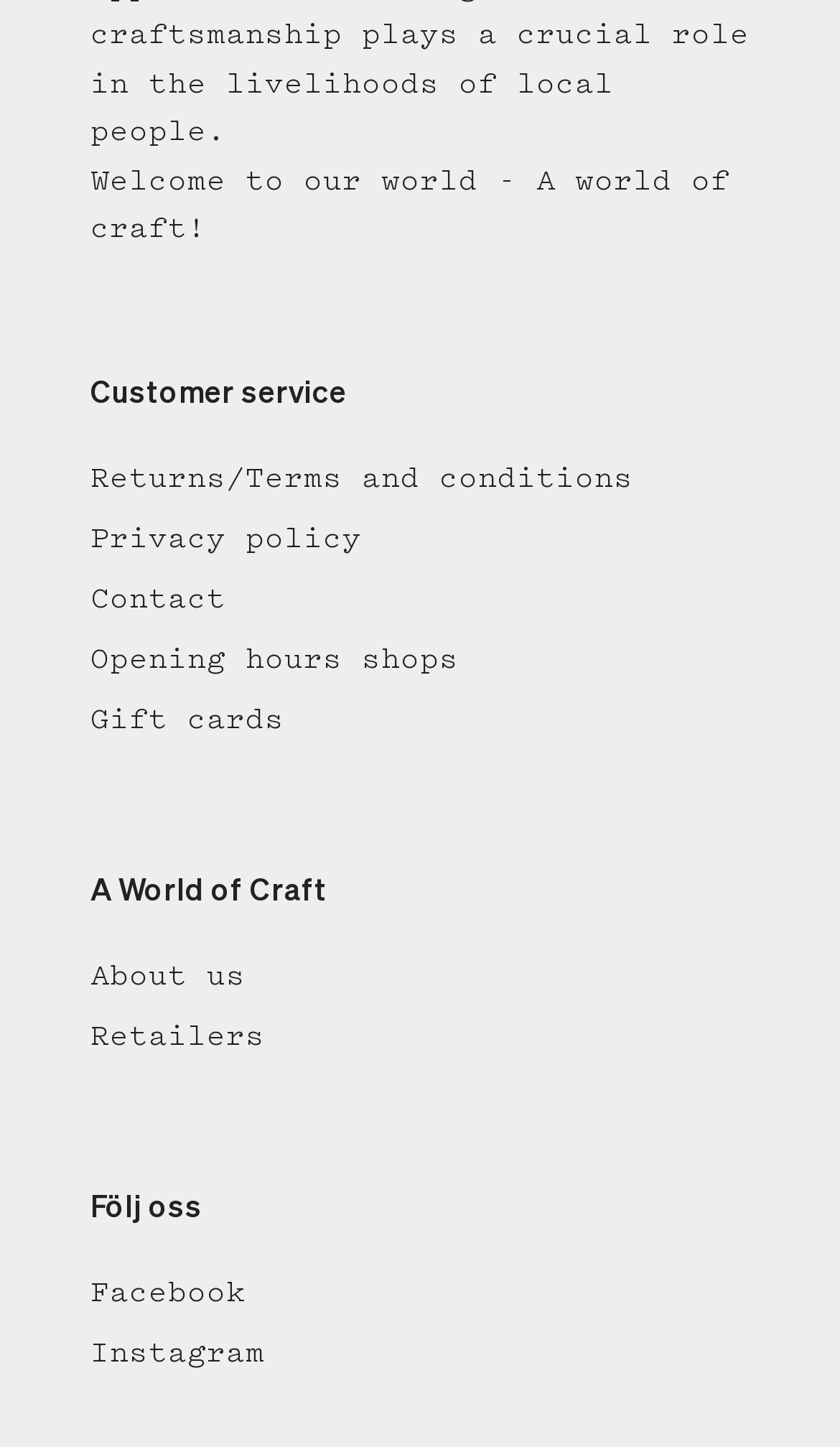Locate the bounding box coordinates of the clickable region to complete the following instruction: "View customer service information."

[0.108, 0.258, 0.892, 0.289]